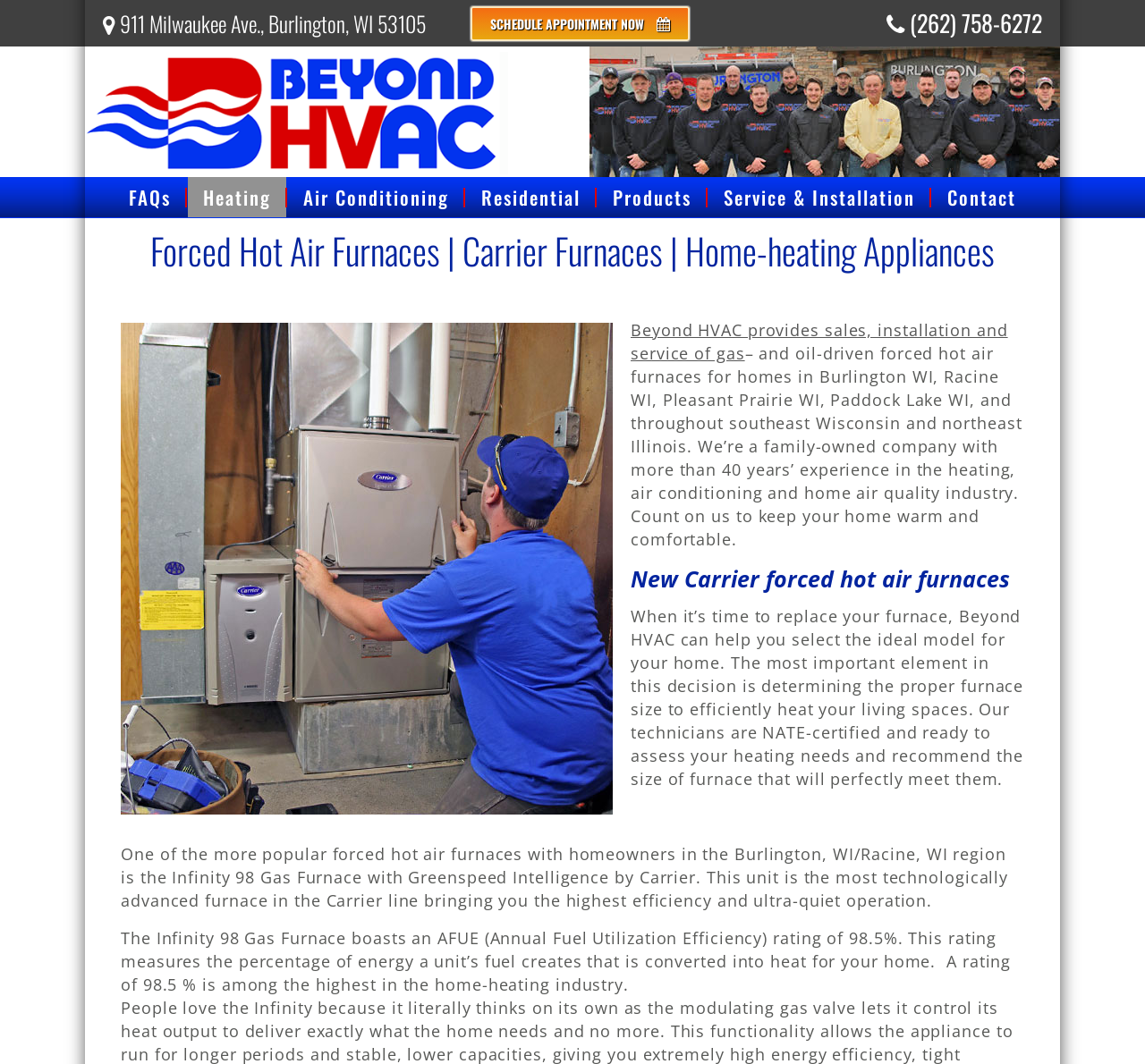Identify the bounding box coordinates of the element that should be clicked to fulfill this task: "Schedule an appointment now". The coordinates should be provided as four float numbers between 0 and 1, i.e., [left, top, right, bottom].

[0.411, 0.006, 0.602, 0.039]